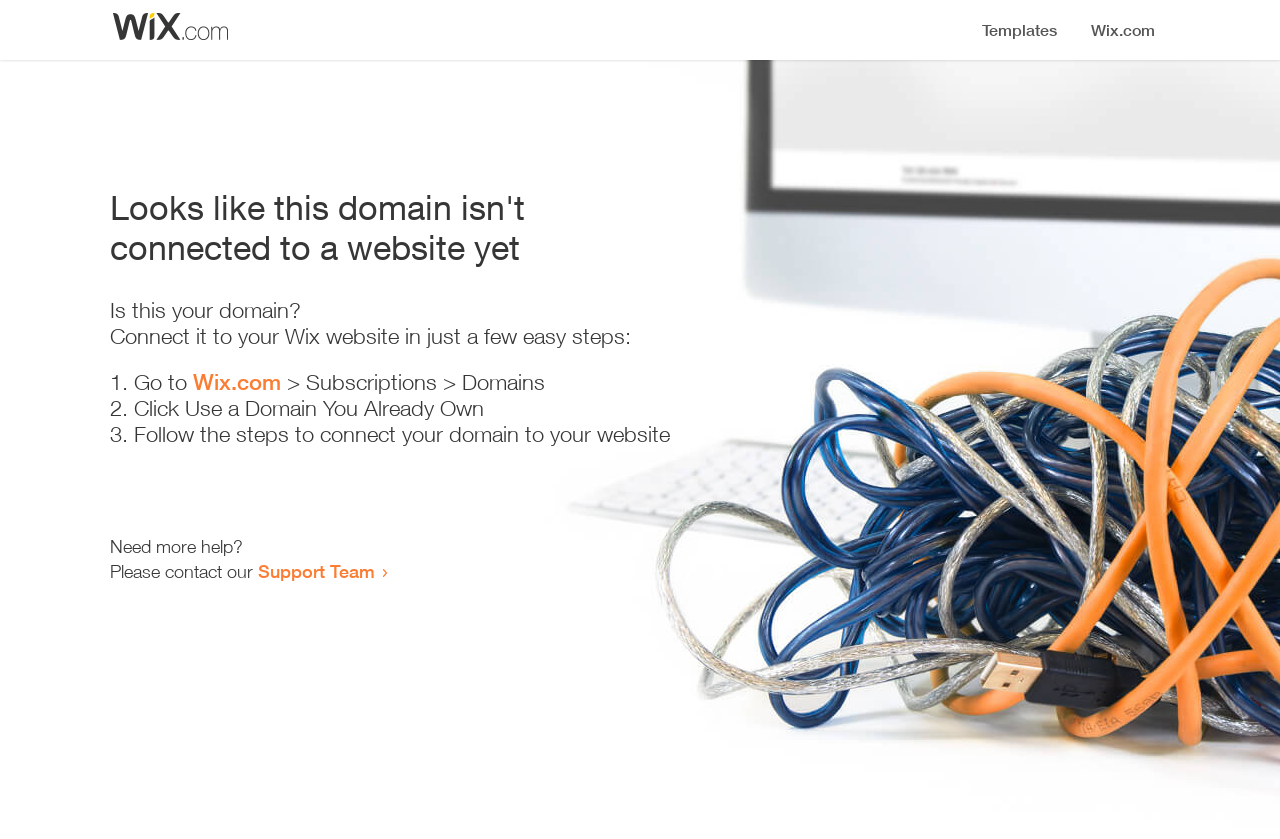What is the current status of the domain?
Carefully analyze the image and provide a thorough answer to the question.

Based on the heading 'Looks like this domain isn't connected to a website yet', it is clear that the domain is not currently connected to a website.